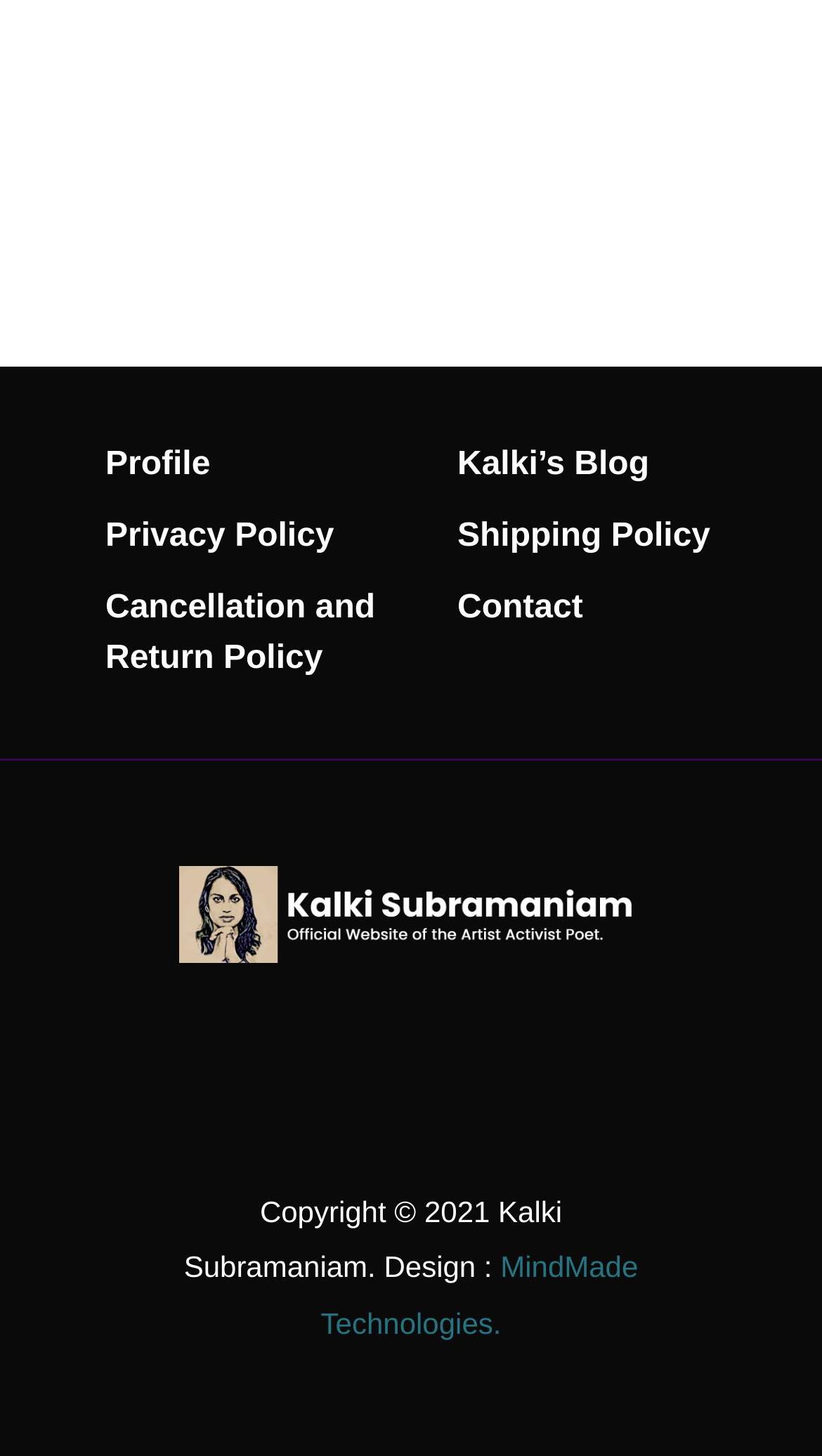Determine the bounding box coordinates for the HTML element described here: "Profile".

[0.128, 0.307, 0.256, 0.332]